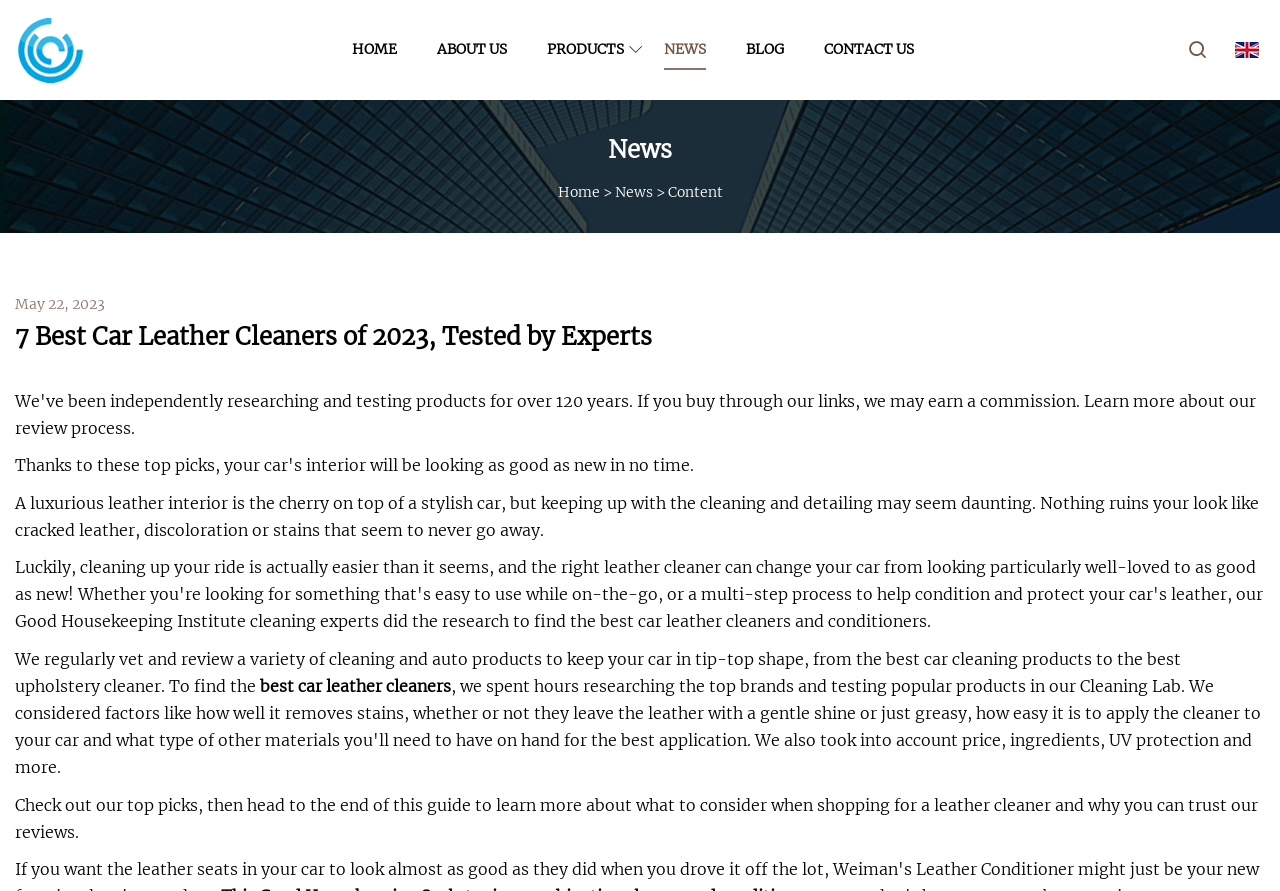How many main navigation links are there?
Refer to the image and give a detailed answer to the question.

I can see a navigation bar at the top of the webpage with links 'HOME', 'ABOUT US', 'PRODUCTS', 'NEWS', 'BLOG', and 'CONTACT US'. Therefore, there are 6 main navigation links.